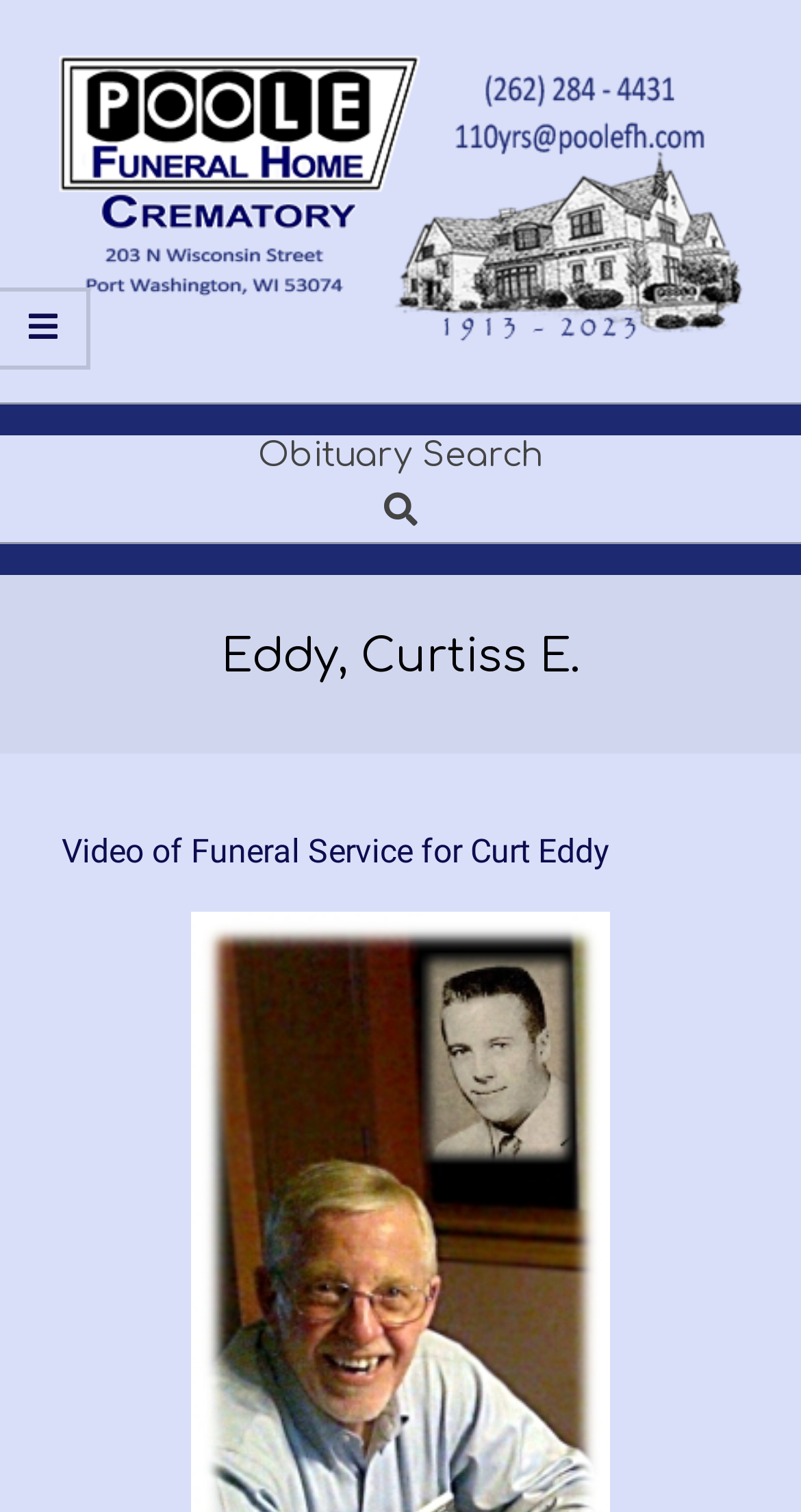What is the name of the funeral home?
Using the image as a reference, answer the question in detail.

I found a link element and an image element with the text 'Poole Funeral Home', which is likely to be the name of the funeral home.